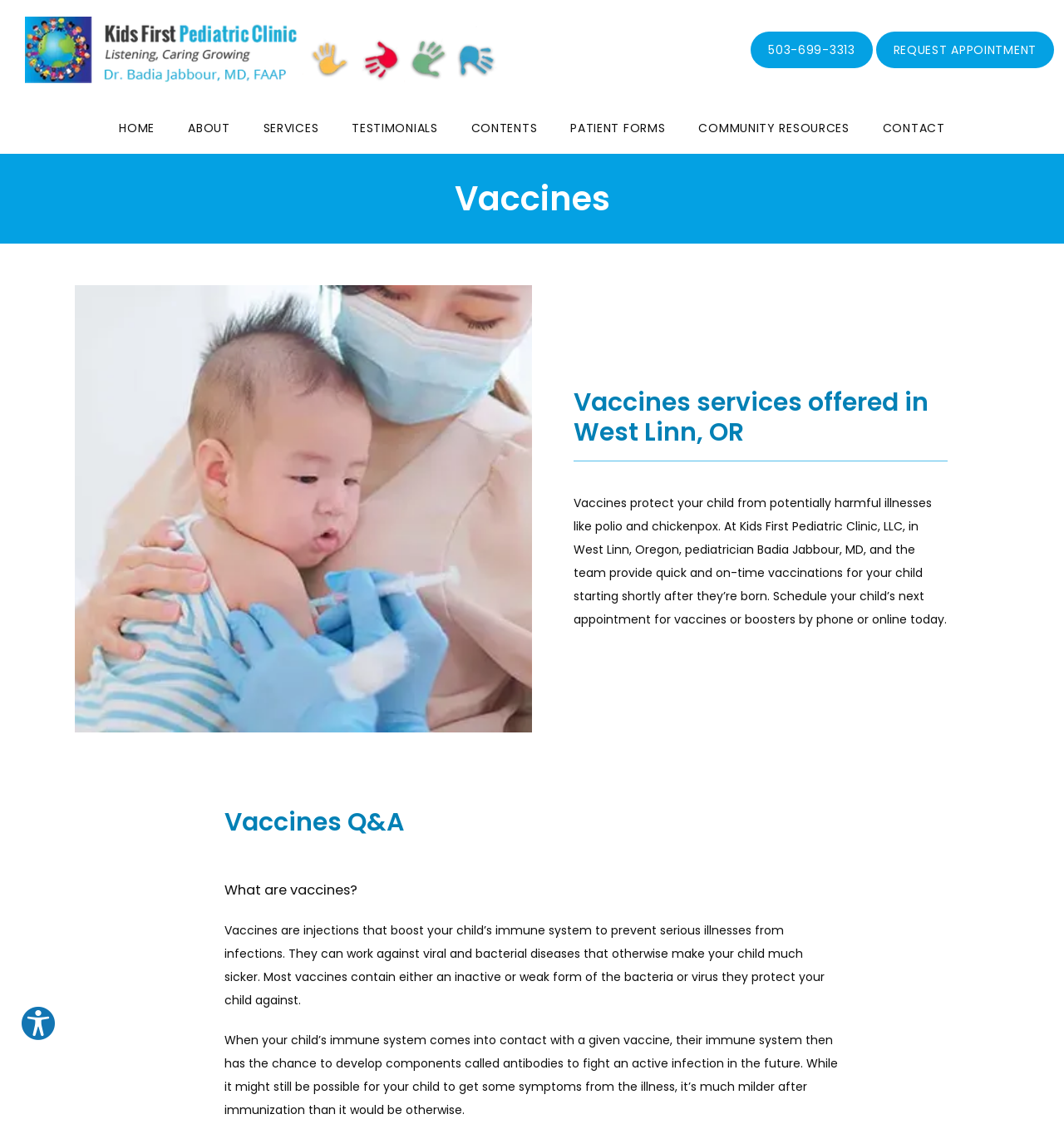Reply to the question with a single word or phrase:
What is the name of the pediatrician mentioned on the webpage?

Badia Jabbour, MD